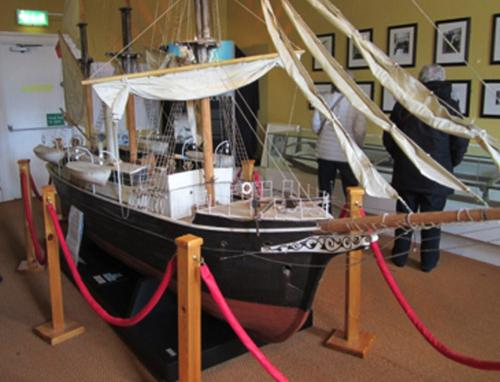Detail every aspect of the image in your description.

This image showcases a detailed model of the ship ‘Endurance’, which is prominently displayed at the Athy Heritage Centre. The model is situated on a pedestal, surrounded by red ropes that serve as a barrier, ensuring that visitors can admire it up close without risking any damage. 

In the background, there are individuals viewing the exhibit, highlighting the importance of this model in the museum's collection. The surroundings are adorned with framed photographs, likely depicting significant moments related to the ship or its historical context. This model serves as a tribute to Sir Ernest Shackleton, a notable figure connected to the area, and represents a piece of maritime history that captures the interest of visitors exploring the rich heritage displayed at the center.